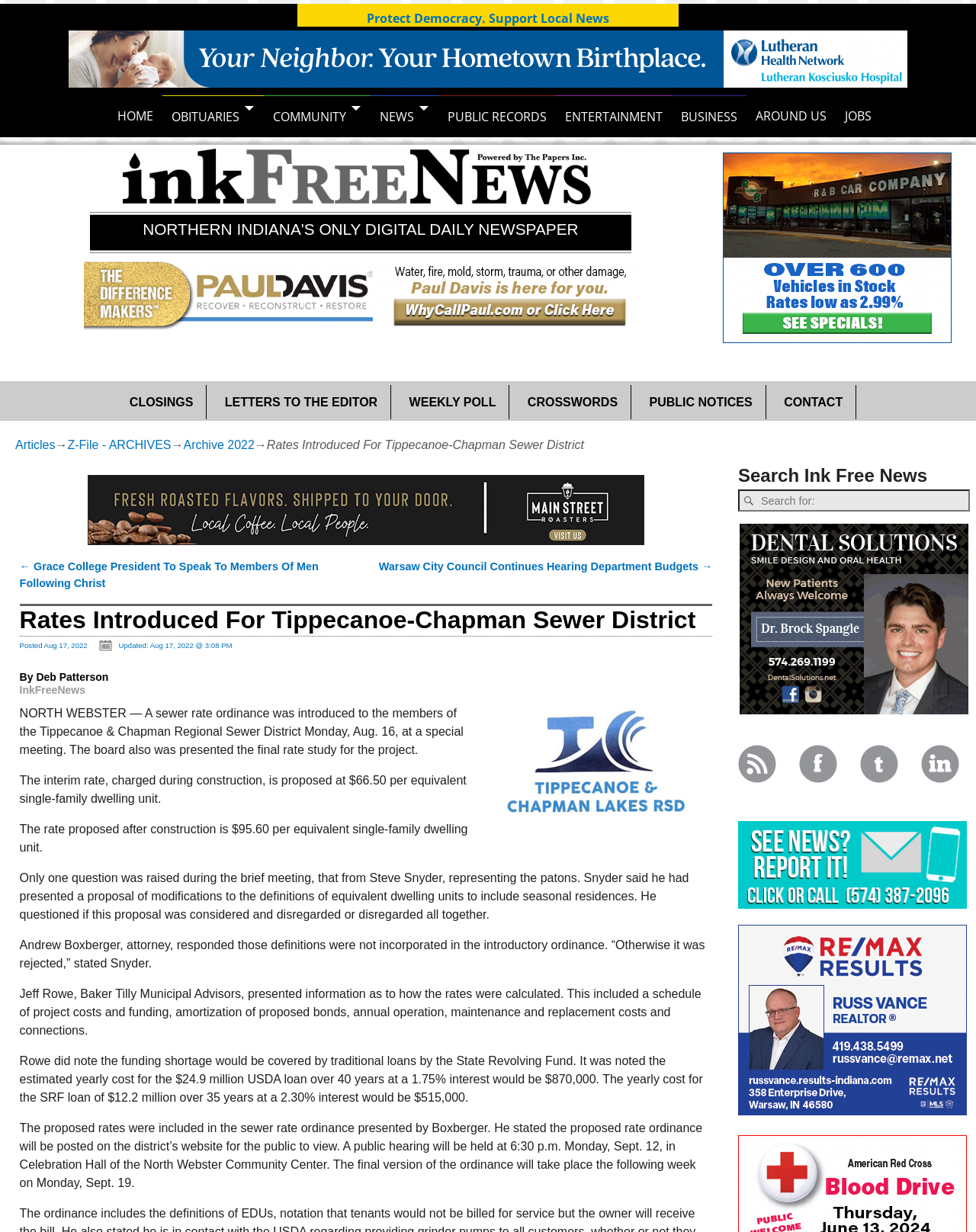Who presented information on how the rates were calculated?
Kindly offer a comprehensive and detailed response to the question.

I found the answer by reading the article's content, specifically the section that mentions Jeff Rowe, Baker Tilly Municipal Advisors, presenting information on how the rates were calculated.